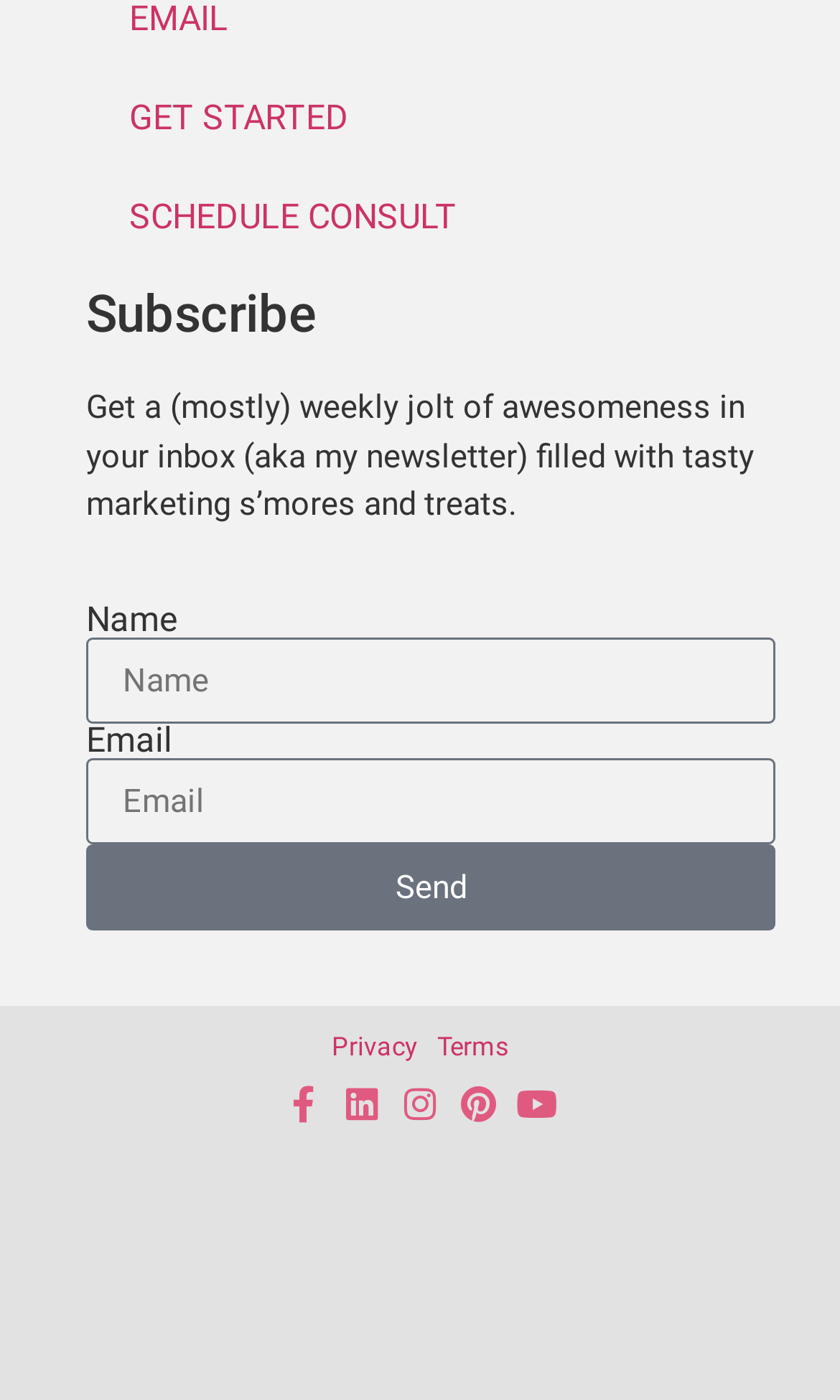Determine the bounding box coordinates of the section I need to click to execute the following instruction: "Click the 'Privacy' link". Provide the coordinates as four float numbers between 0 and 1, i.e., [left, top, right, bottom].

[0.395, 0.737, 0.497, 0.759]